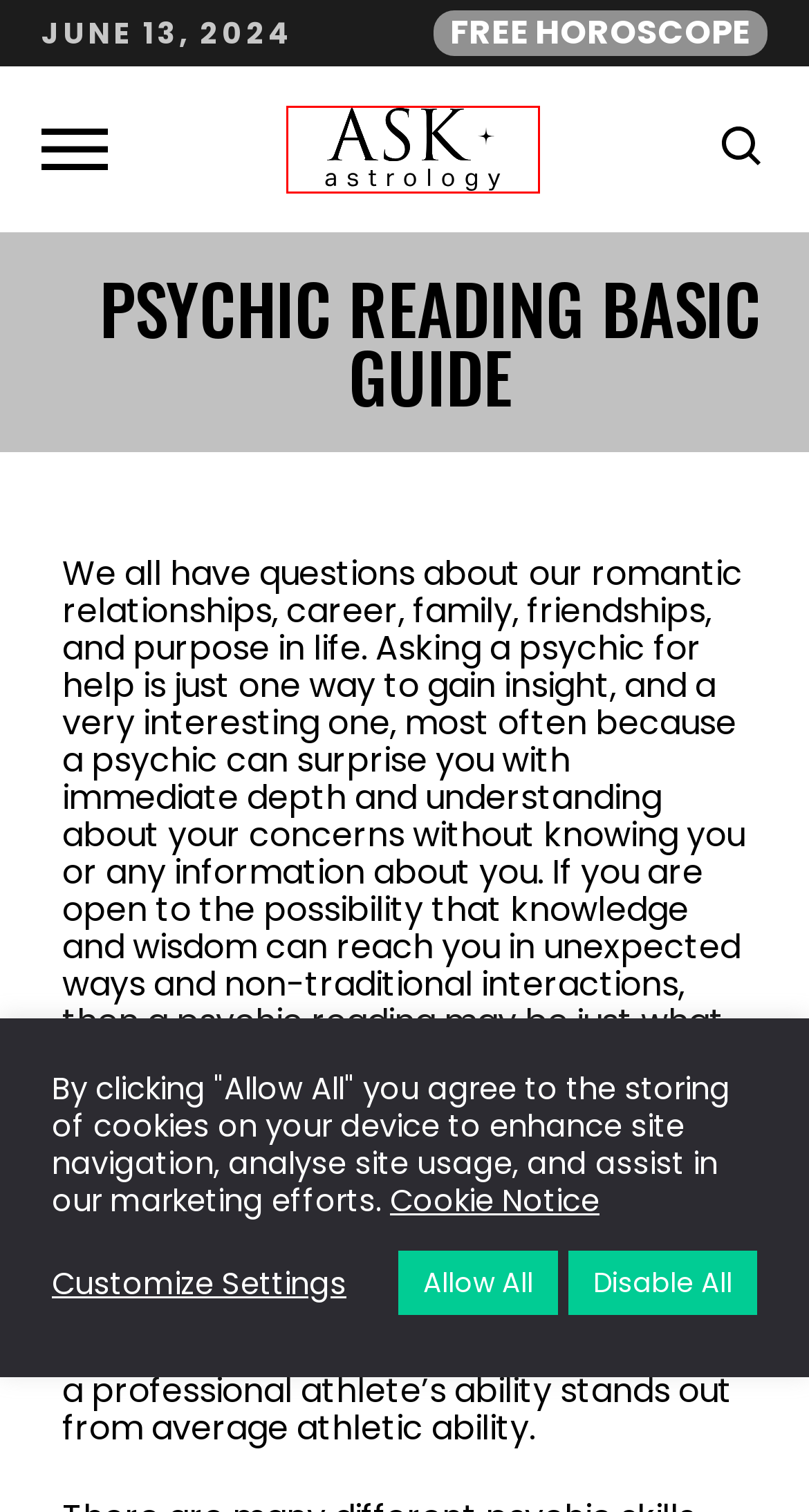Look at the given screenshot of a webpage with a red rectangle bounding box around a UI element. Pick the description that best matches the new webpage after clicking the element highlighted. The descriptions are:
A. Astrology - Birth Chart Calculator, Ascendant sign, Psychic Reading
B. Numerology - Lucky numbers & Numerology calculator
C. askAstrology - Astrology, Horoscope, Tarot, Numerology
D. Zodiac Calendar June 13 - Happy Birthday Gemini Sun Sign!
E. About Us - askAstrology
F. Rune Stone Reading Guide
G. LP horoscope xsell - askAstrology
H. Privacy Policy - askAstrology

C